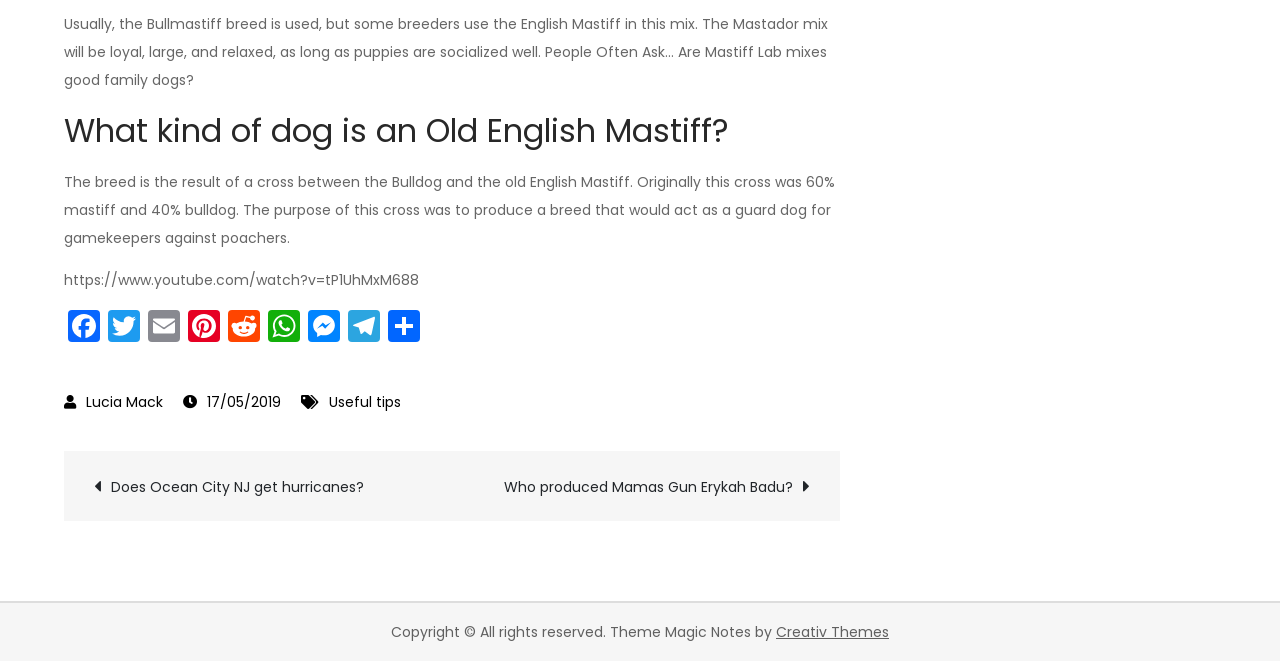Given the element description "WhatsApp", identify the bounding box of the corresponding UI element.

[0.206, 0.463, 0.238, 0.518]